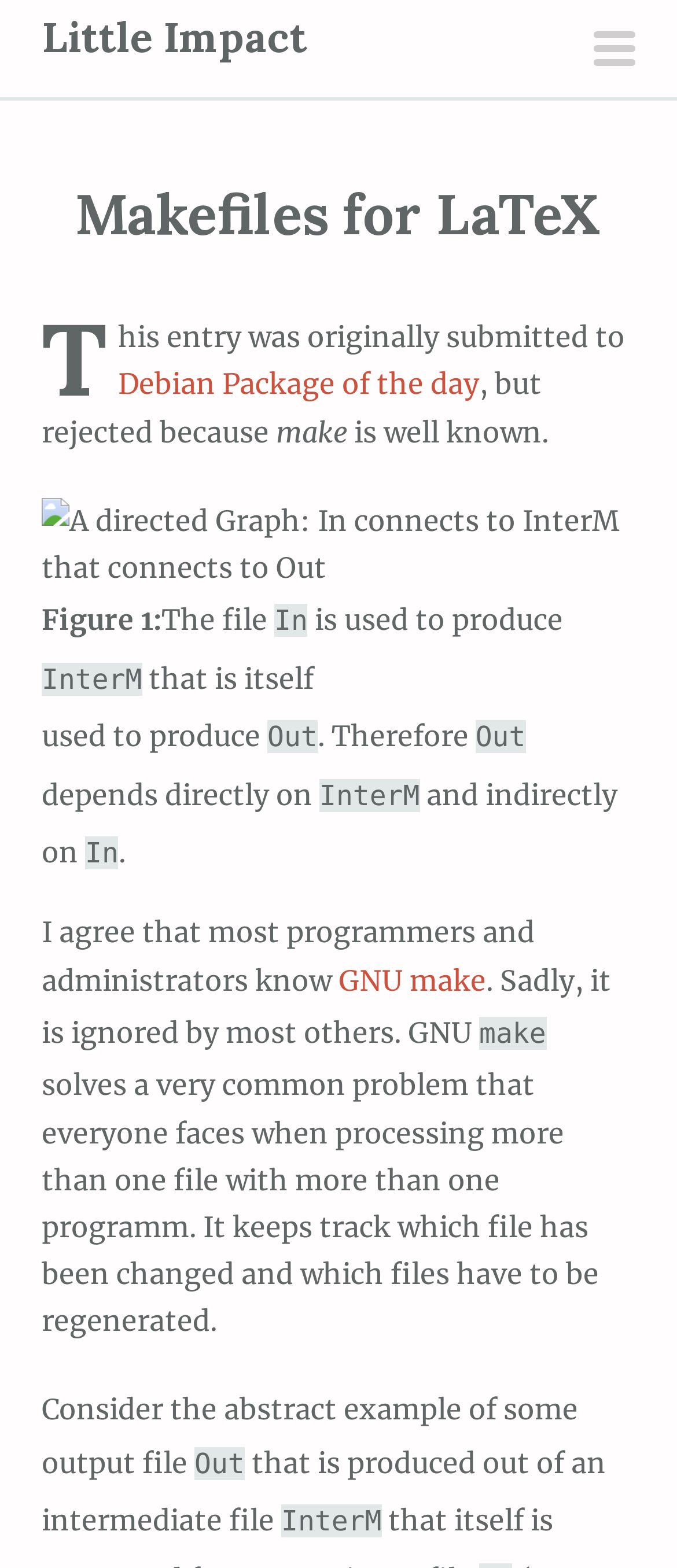Describe the webpage meticulously, covering all significant aspects.

The webpage is about Makefiles for LaTeX, with a focus on the concept of Little Impact. At the top, there is a primary menu button and a "Skip to content" link. The main heading "Little Impact" is prominently displayed, with a subheading "Makefiles for LaTeX" below it.

The page contains a brief introduction, stating that the content was originally submitted to Debian Package of the day but was rejected. The text explains that the `make` command is well known, and an image of a directed graph is displayed, illustrating the connection between files In, InterM, and Out.

The text continues to explain the relationships between these files, with Figure 1 captioned below the image. The file In is used to produce InterM, which in turn is used to produce Out. The text highlights the dependencies between these files, with InterM being used to produce Out, and In depending directly on InterM and indirectly on Out.

Further down the page, the text discusses the importance of GNU make, which solves a common problem faced by programmers and administrators when processing multiple files with multiple programs. It keeps track of which files have been changed and which need to be regenerated.

The page concludes with an abstract example of an output file Out, produced from an intermediate file InterM, illustrating the concept of dependencies and regeneration.